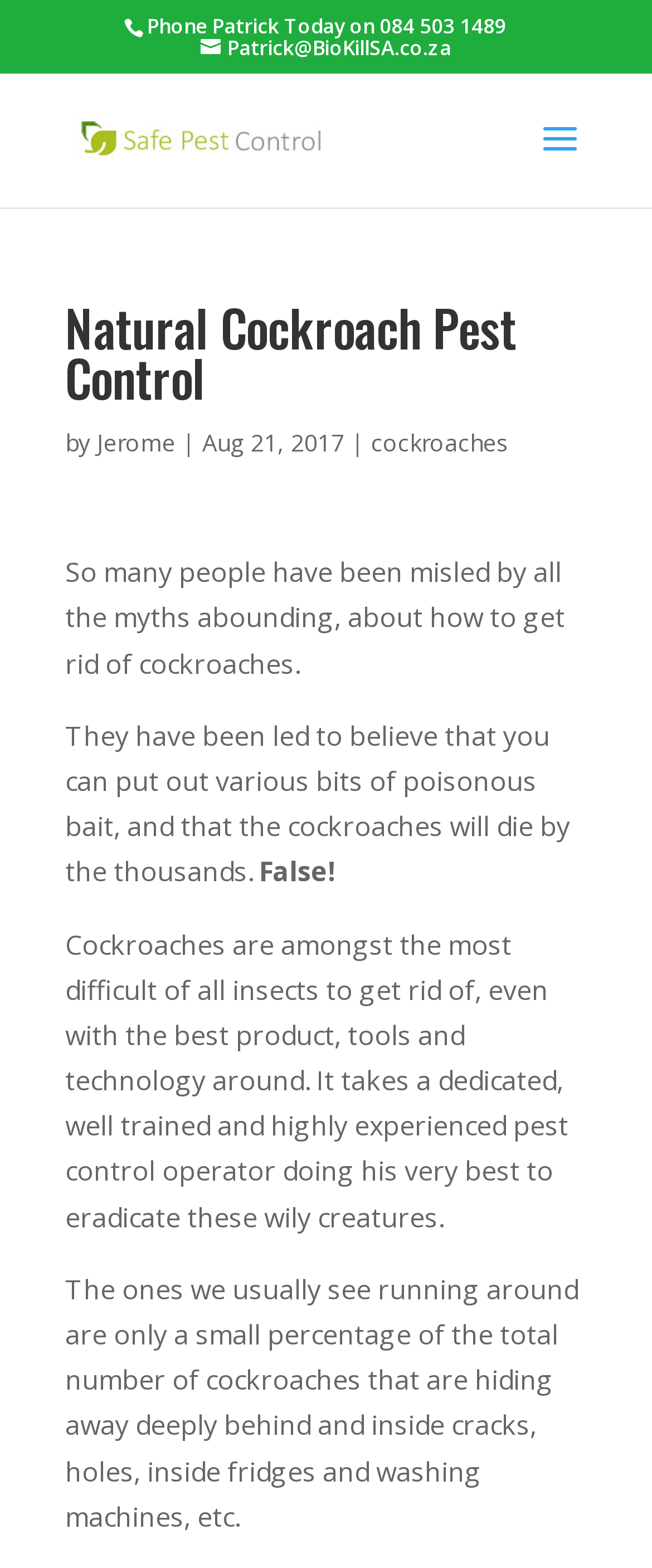What is the date of the article?
With the help of the image, please provide a detailed response to the question.

The date can be found in the static text element 'Aug 21, 2017' which is located below the heading 'Natural Cockroach Pest Control'.